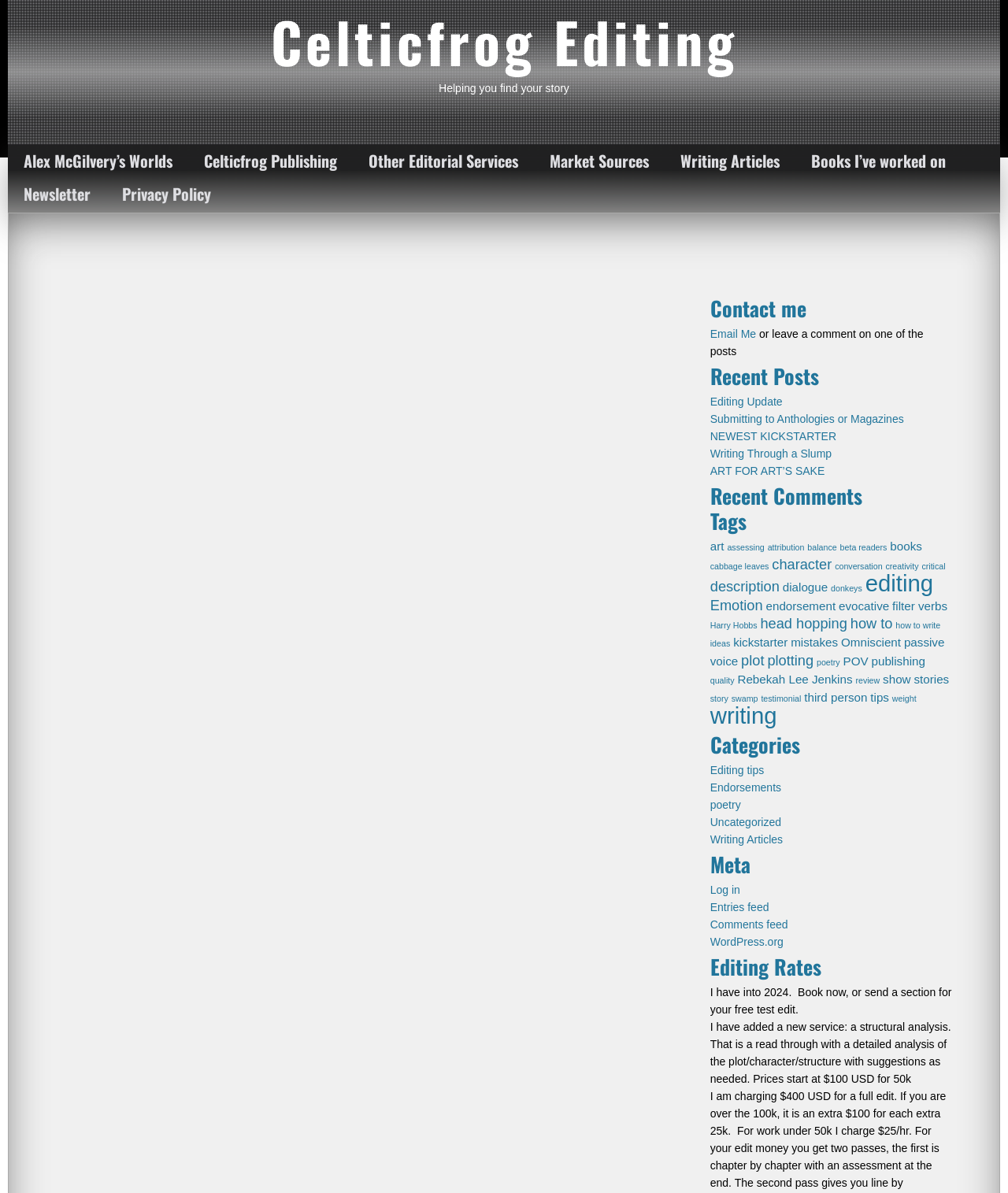Find the bounding box coordinates of the element's region that should be clicked in order to follow the given instruction: "Read the article 'Suspense – what keeps the pages turning'". The coordinates should consist of four float numbers between 0 and 1, i.e., [left, top, right, bottom].

[0.063, 0.232, 0.677, 0.285]